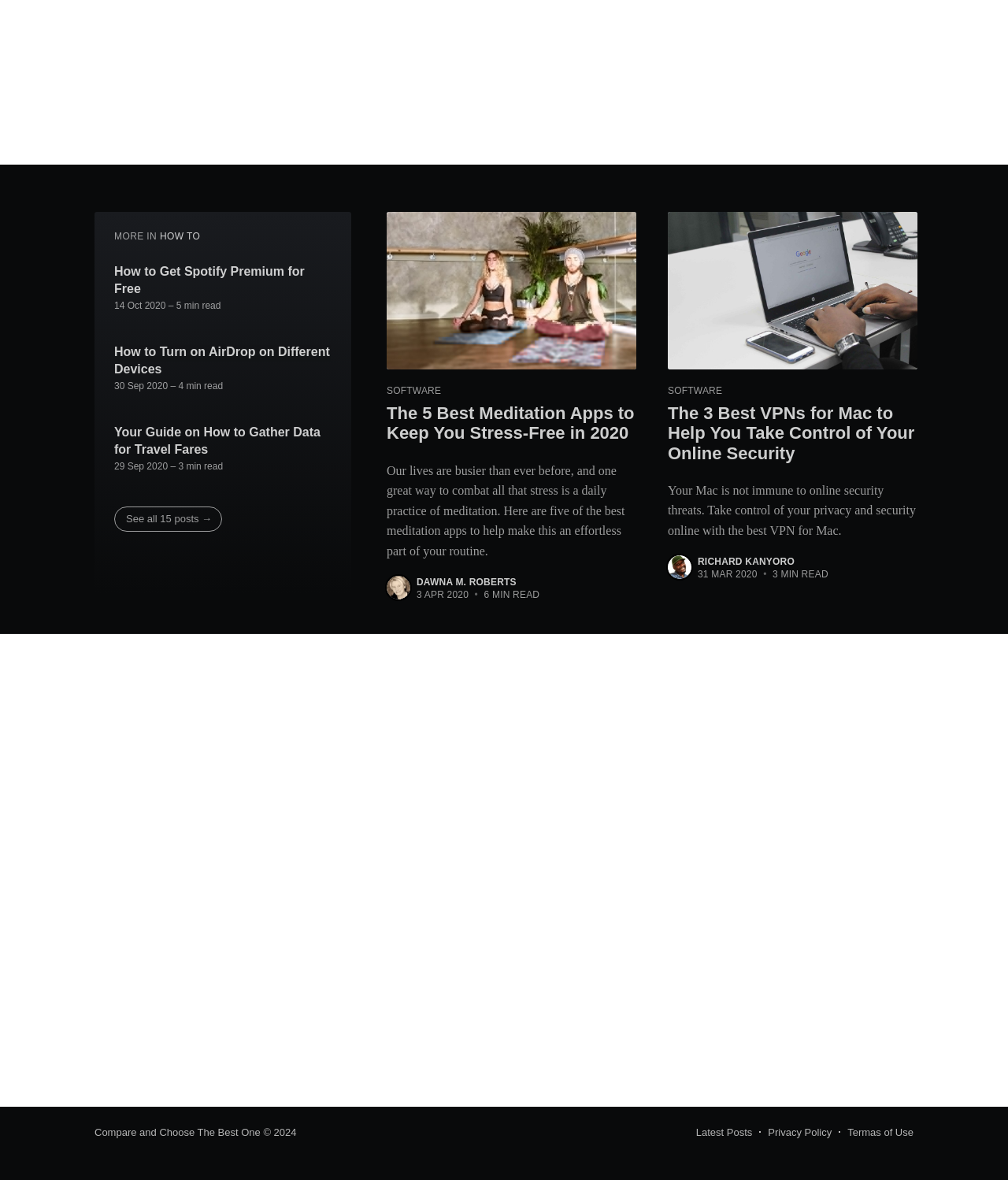What is the date of the third article?
Using the information from the image, answer the question thoroughly.

The third article has a footer section with the date '31 MAR 2020' which indicates the publication date of the article.